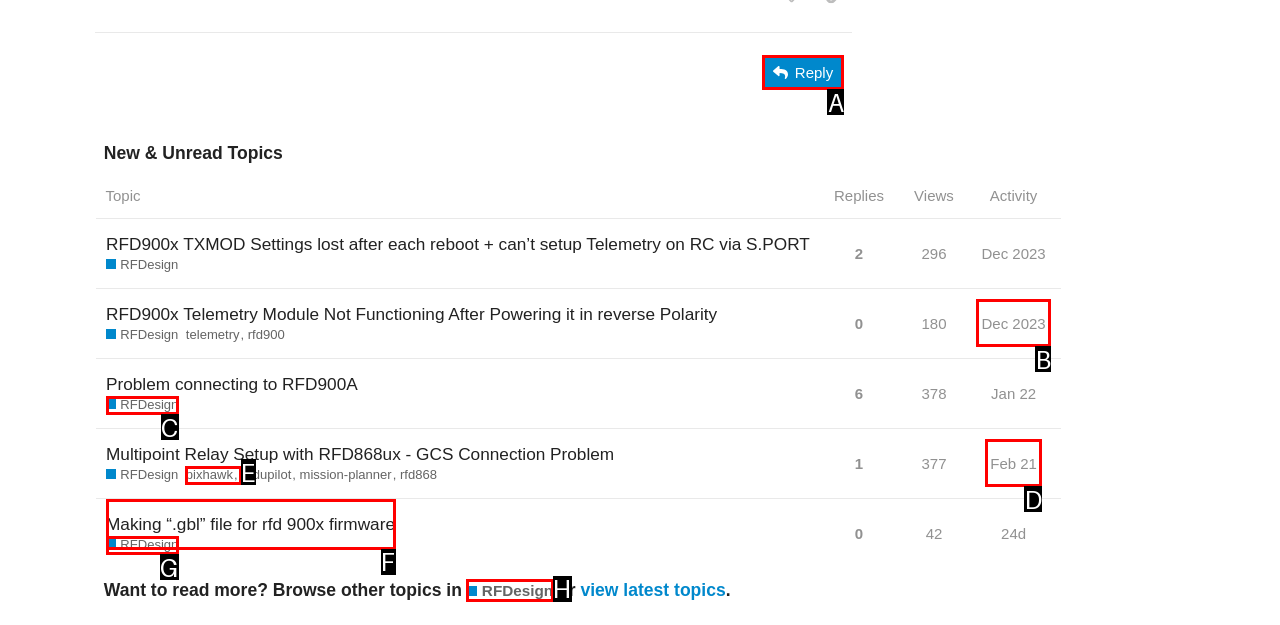Identify the UI element described as: Feb 21
Answer with the option's letter directly.

D